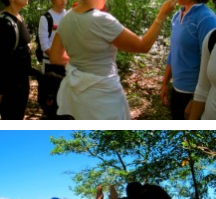What atmosphere is conveyed in the image?
Based on the screenshot, answer the question with a single word or phrase.

Connection and exploration